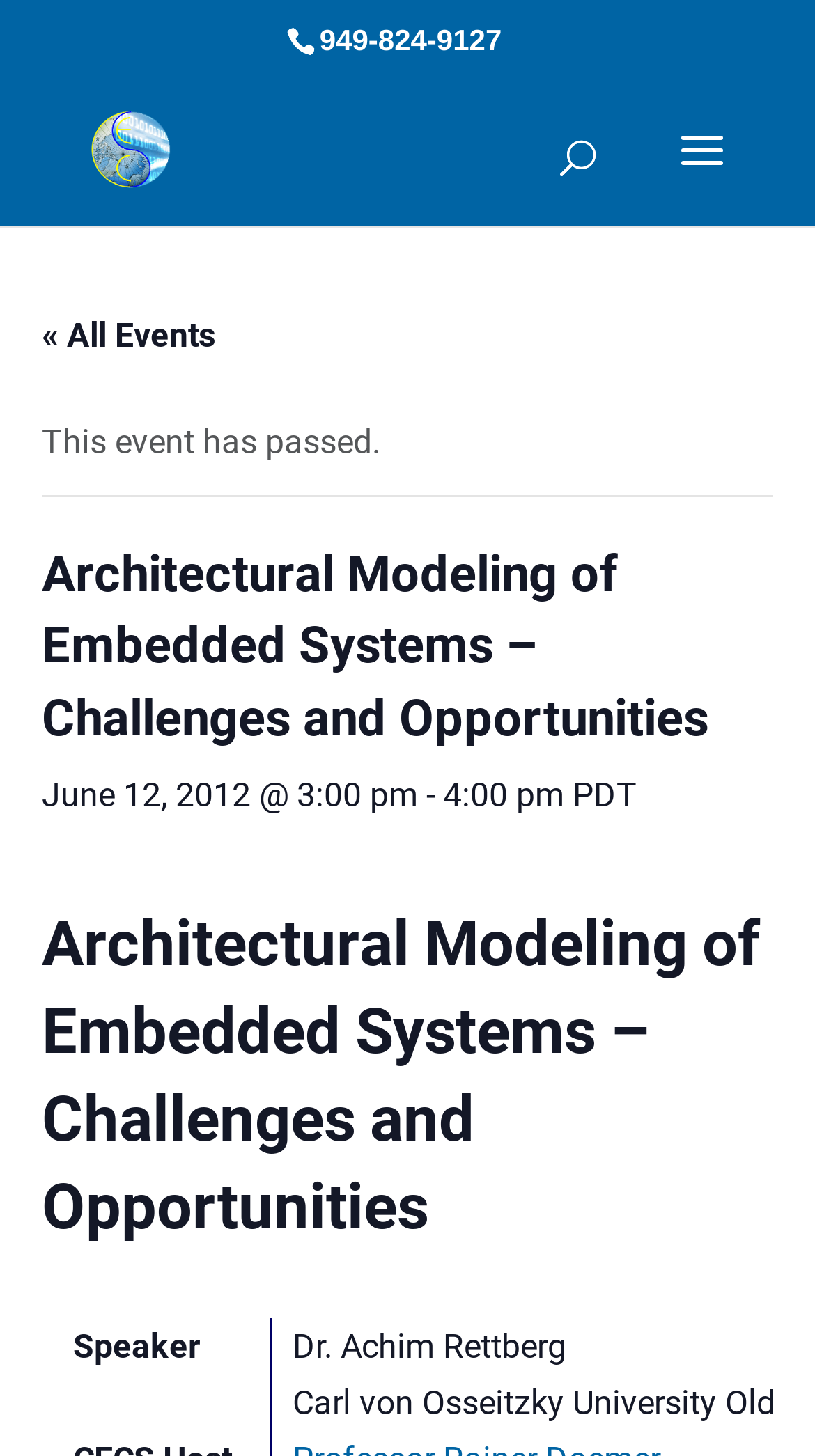Answer with a single word or phrase: 
What is the phone number on the webpage?

949-824-9127